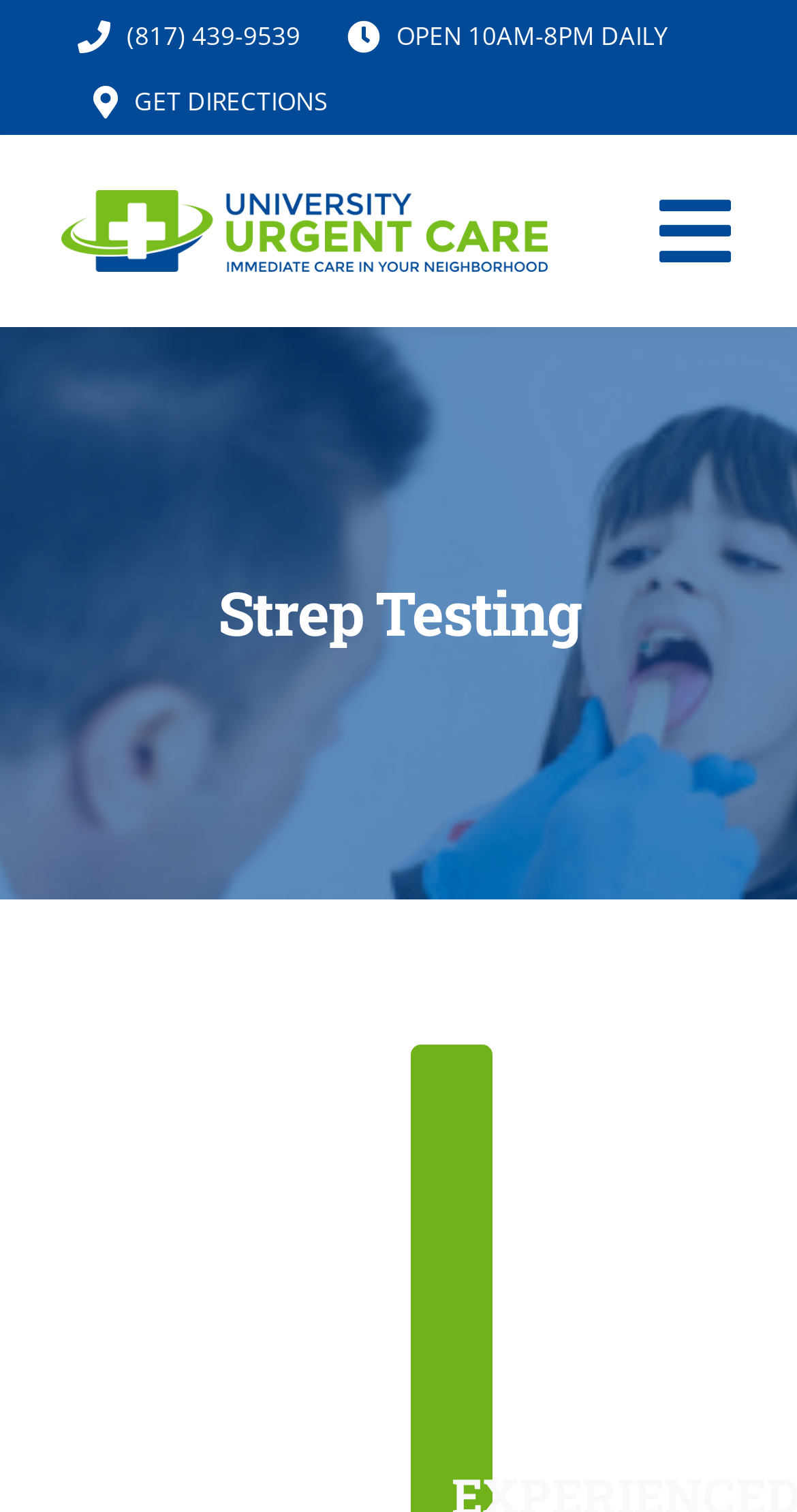Locate the bounding box coordinates of the element to click to perform the following action: 'Call the urgent care'. The coordinates should be given as four float values between 0 and 1, in the form of [left, top, right, bottom].

[0.077, 0.003, 0.377, 0.046]